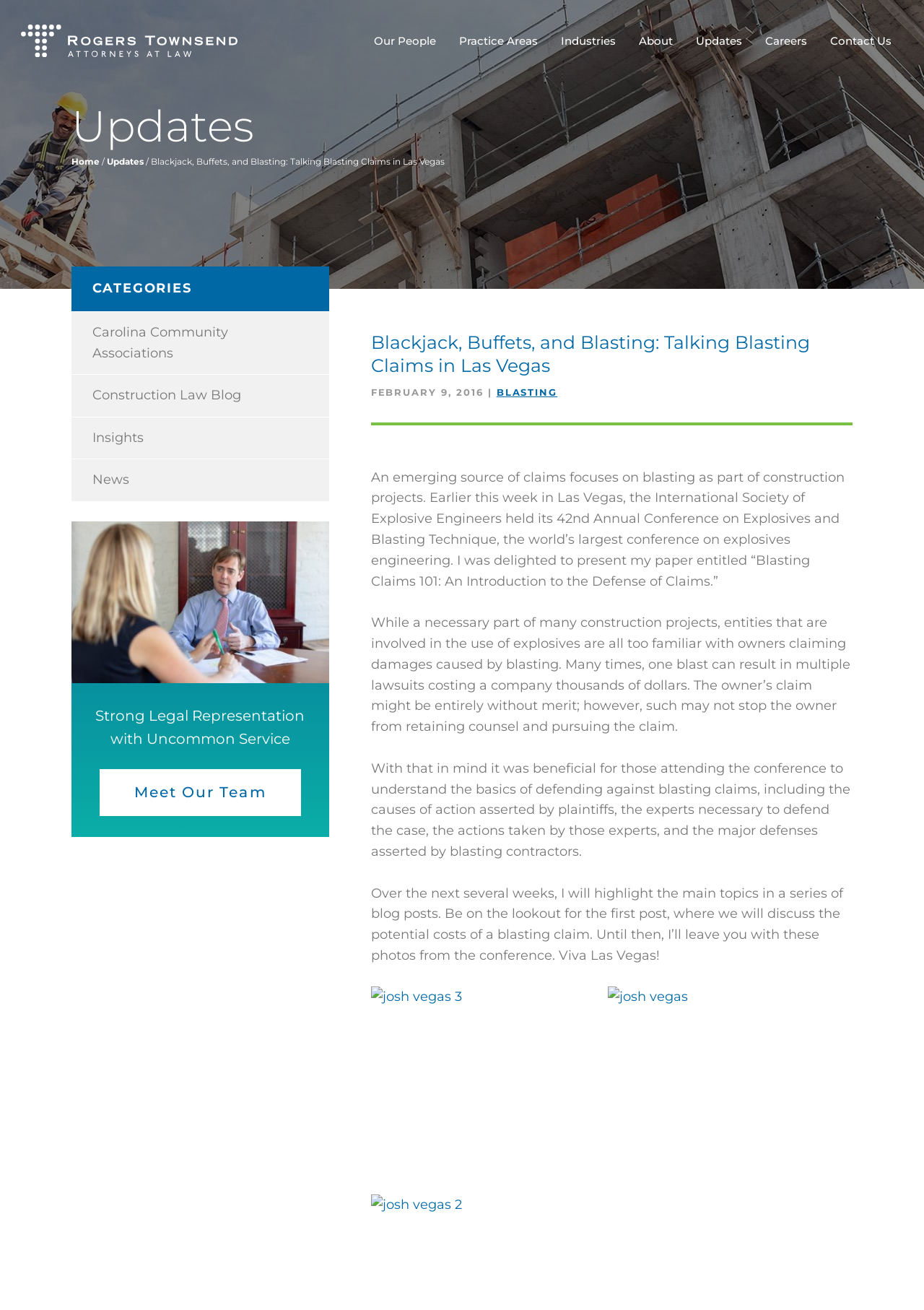Identify the bounding box coordinates of the section to be clicked to complete the task described by the following instruction: "read the article about Blasting Claims in Las Vegas". The coordinates should be four float numbers between 0 and 1, formatted as [left, top, right, bottom].

[0.401, 0.252, 0.923, 0.928]